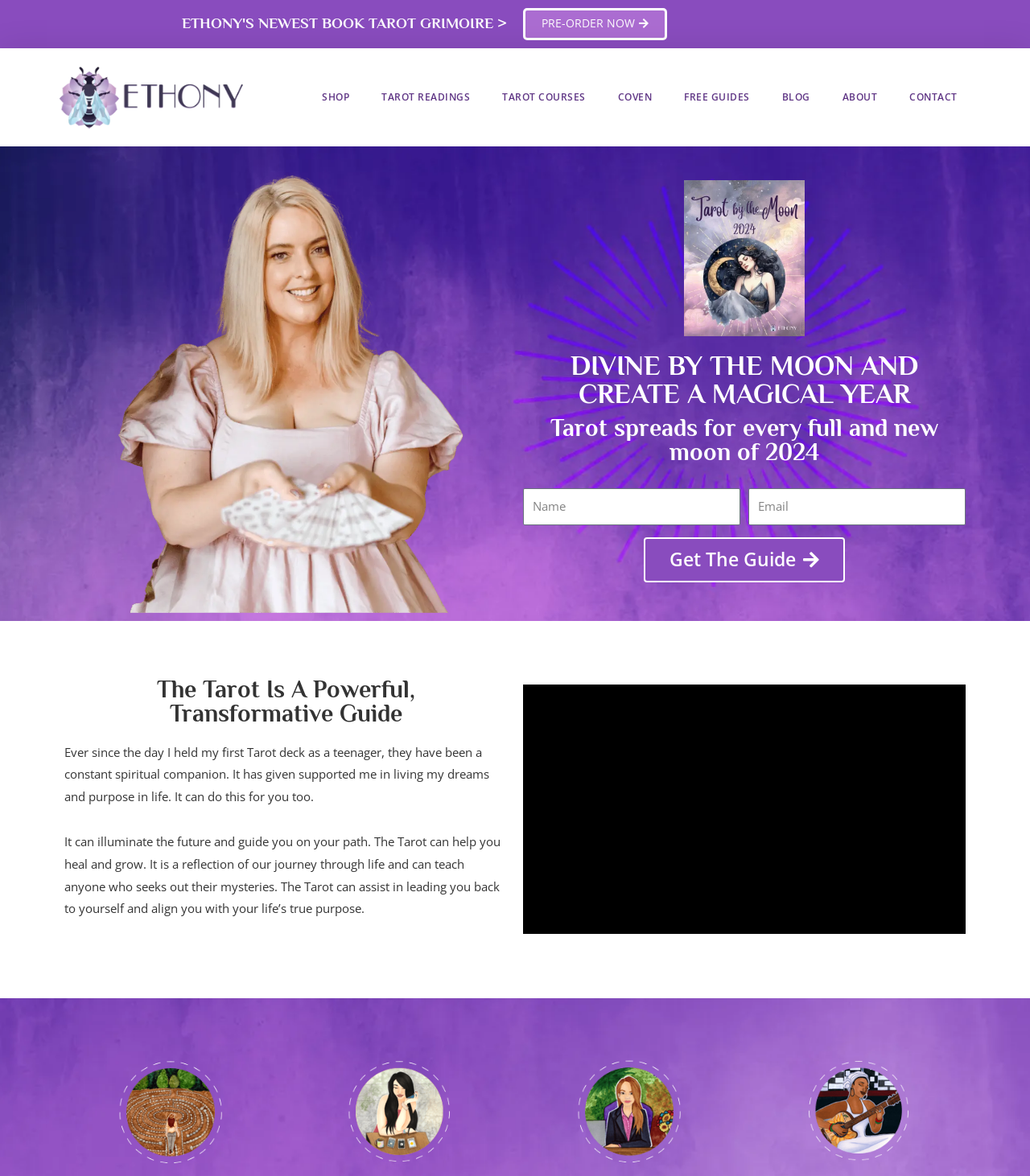Please find the bounding box coordinates in the format (top-left x, top-left y, bottom-right x, bottom-right y) for the given element description. Ensure the coordinates are floating point numbers between 0 and 1. Description: Tarot Readings

[0.355, 0.052, 0.472, 0.113]